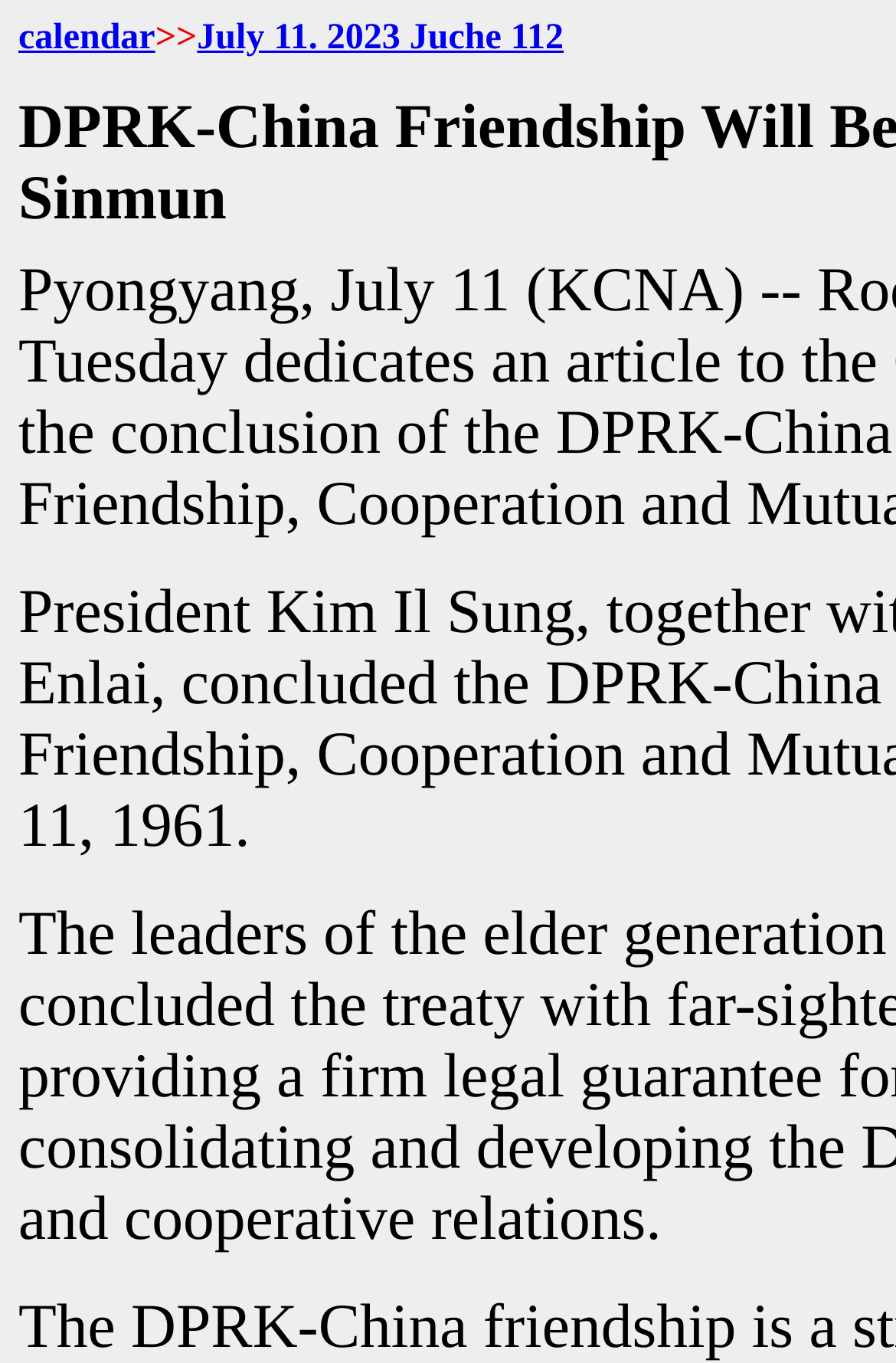Based on the element description, predict the bounding box coordinates (top-left x, top-left y, bottom-right x, bottom-right y) for the UI element in the screenshot: calendar

[0.021, 0.013, 0.173, 0.042]